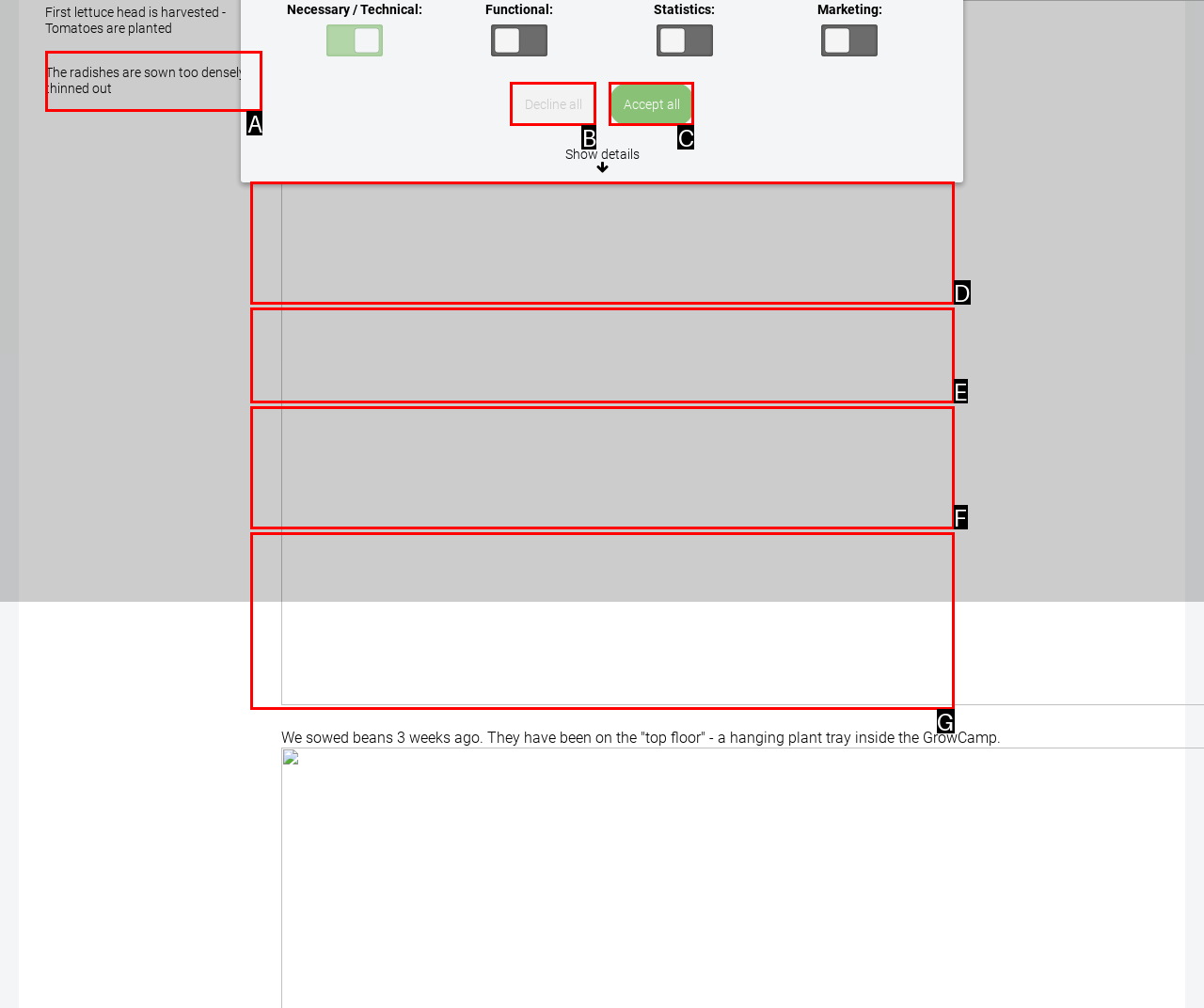Determine which option matches the element description: Accept all
Answer using the letter of the correct option.

C